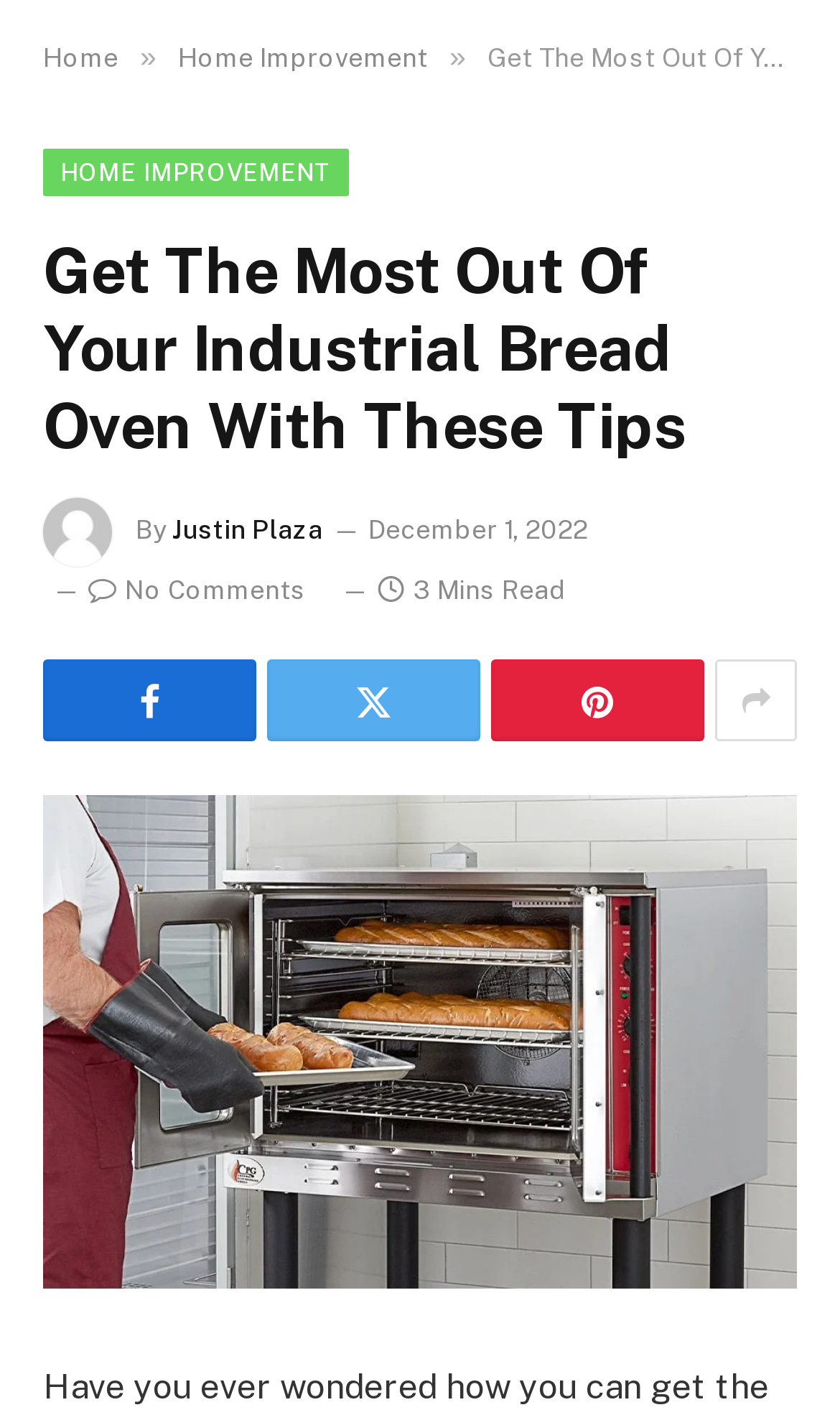How many comments does this article have?
From the image, respond with a single word or phrase.

No Comments